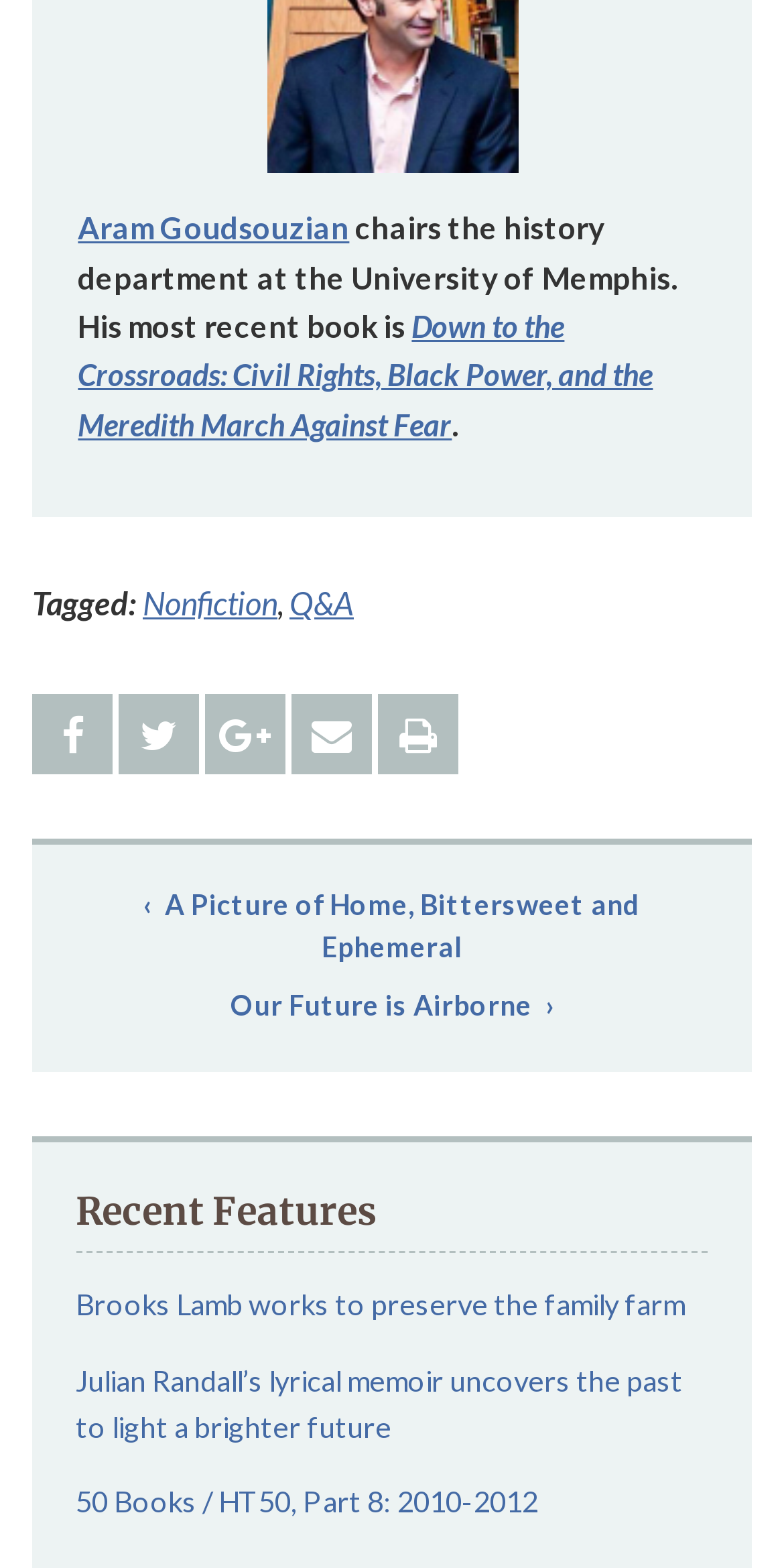How many navigation links are there?
From the image, provide a succinct answer in one word or a short phrase.

2